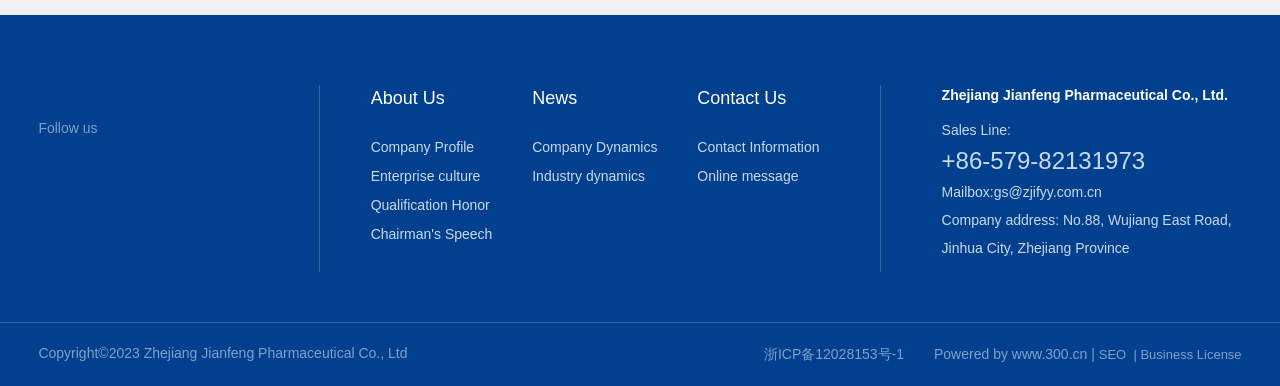Identify the bounding box coordinates necessary to click and complete the given instruction: "Send online message".

[0.545, 0.43, 0.648, 0.485]